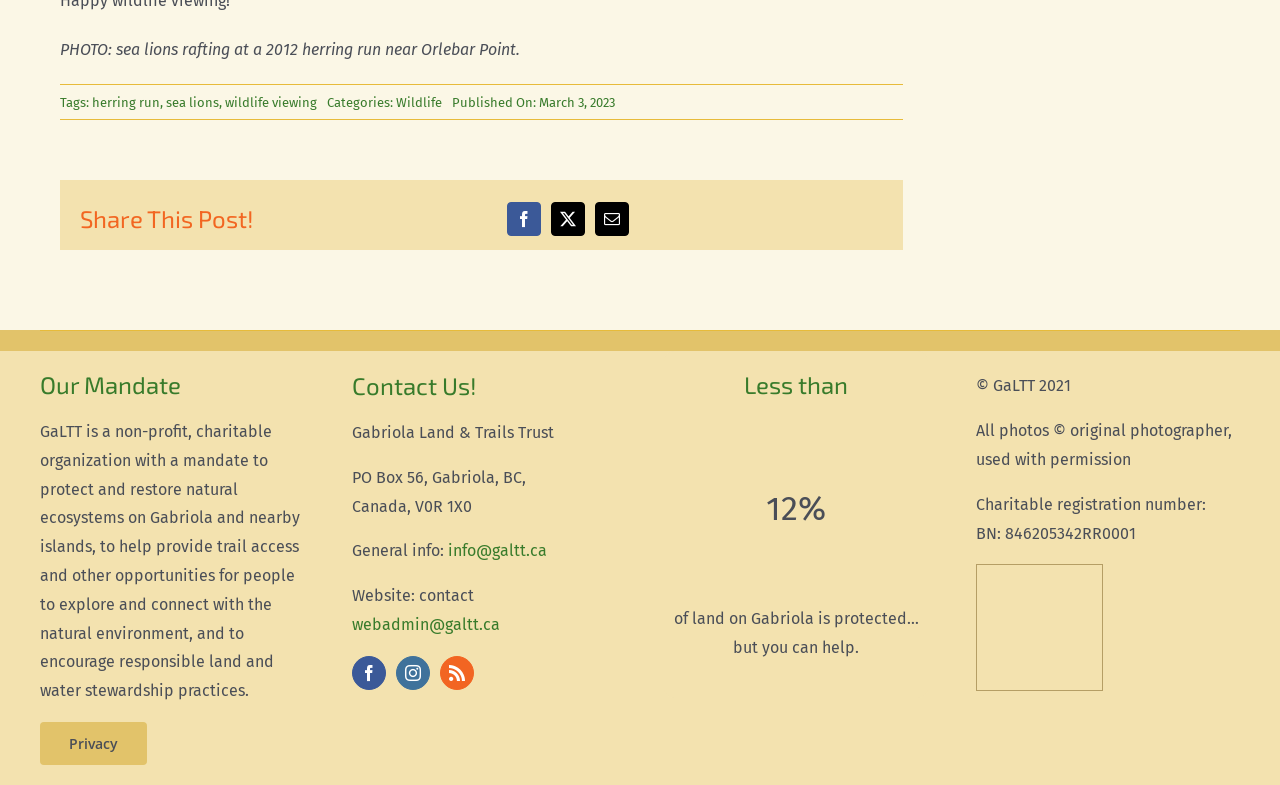Please find the bounding box coordinates for the clickable element needed to perform this instruction: "Click on the 'herring run' tag".

[0.072, 0.121, 0.125, 0.14]